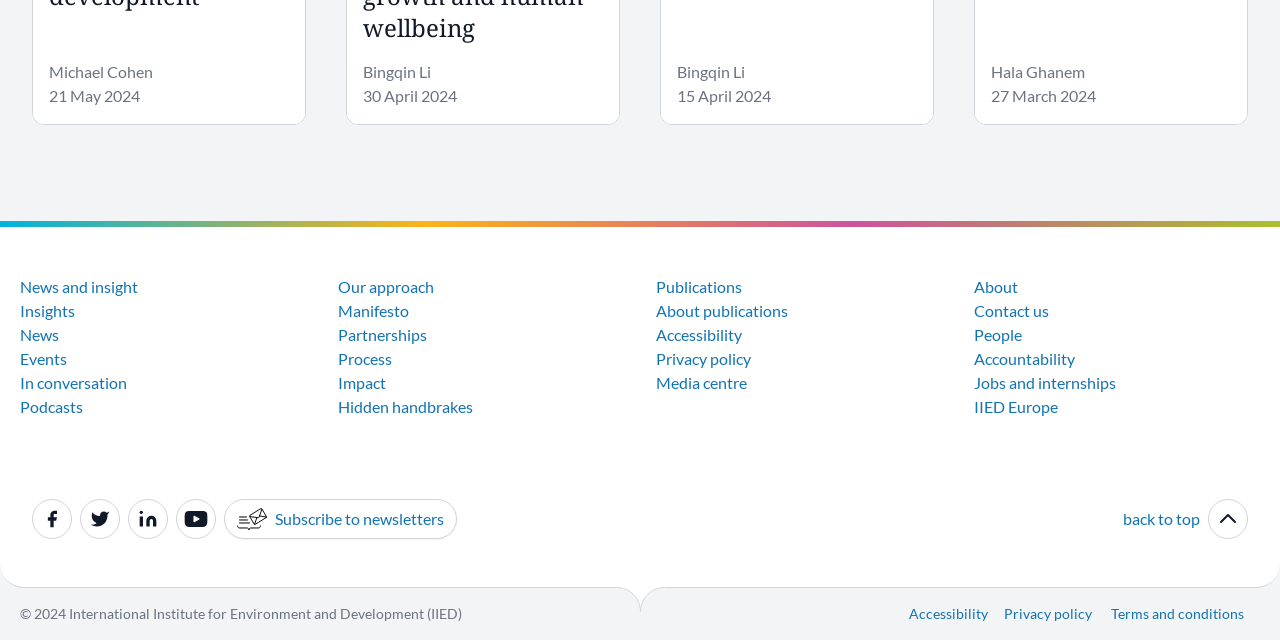Can you find the bounding box coordinates of the area I should click to execute the following instruction: "Go to About"?

[0.761, 0.432, 0.795, 0.462]